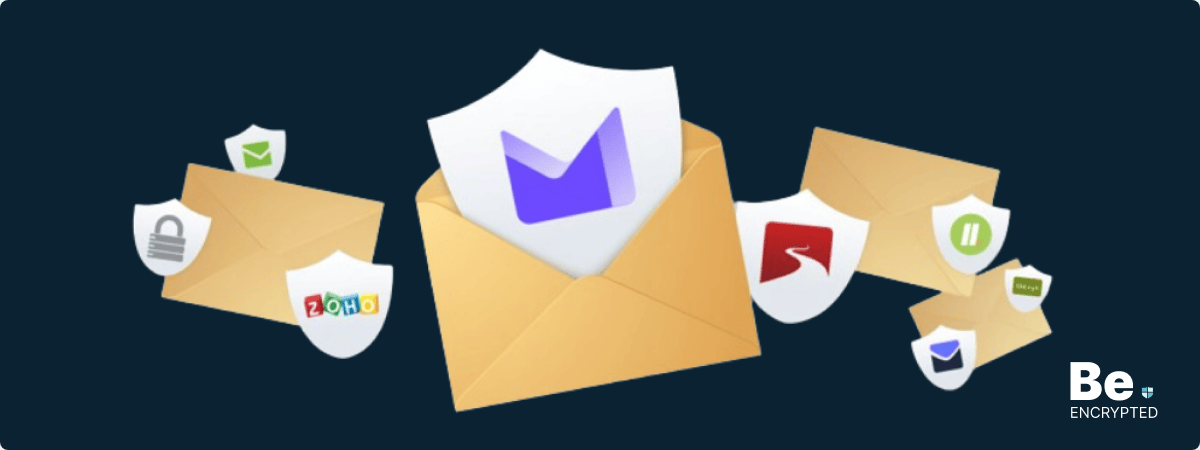Generate an elaborate caption for the given image.

The image showcases a visually engaging representation related to email security and privacy, emphasizing the theme of anonymity in communication. Central to the illustration are several envelopes, symbolizing email services, surrounded by icons featuring shields that represent various security features. Notably, one shield prominently displays a purple envelope icon, suggesting the importance of privacy-focused email providers. Additional shields feature logos and symbols associated with well-known services like Zoho, reinforcing the concept of robust email security. The background is a deep blue, enhancing the professional and serious tone of the subject, while the tagline "Be Encrypted" in the bottom right corner underscores the overarching message of protecting users' online correspondence. This image serves to promote awareness and encourage the use of trusted email services that prioritize user privacy and data security.